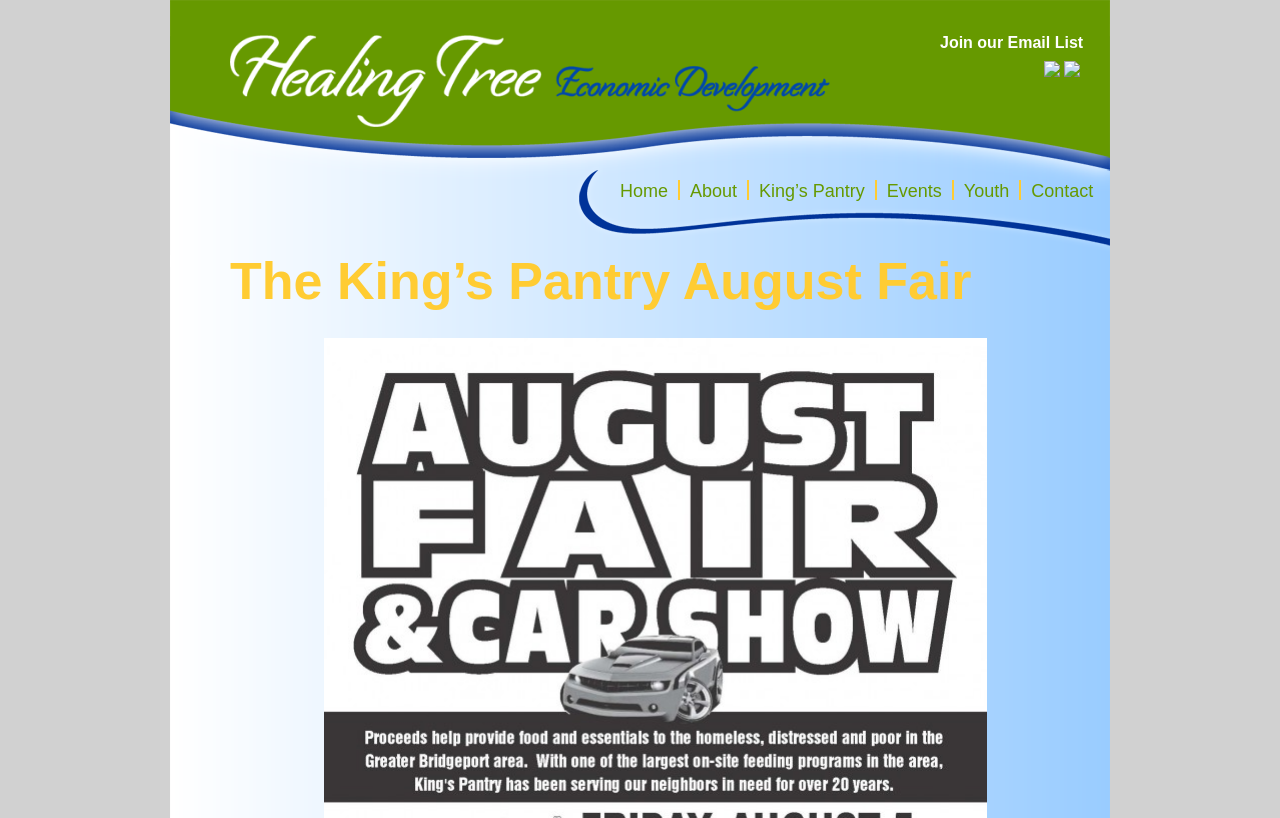Given the element description King’s Pantry, specify the bounding box coordinates of the corresponding UI element in the format (top-left x, top-left y, bottom-right x, bottom-right y). All values must be between 0 and 1.

[0.593, 0.221, 0.676, 0.246]